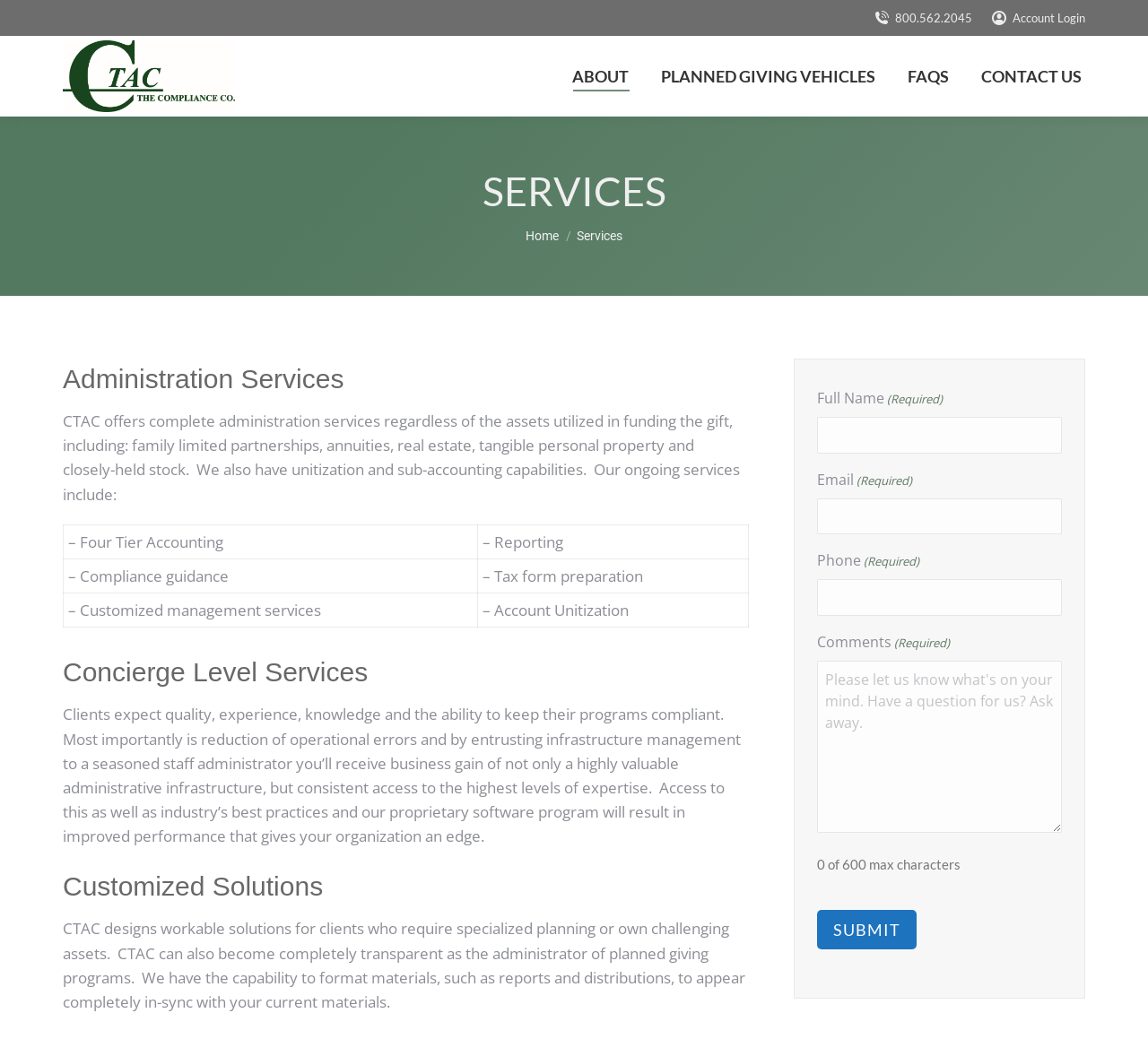Find and specify the bounding box coordinates that correspond to the clickable region for the instruction: "Click the CTAC link".

[0.055, 0.035, 0.208, 0.112]